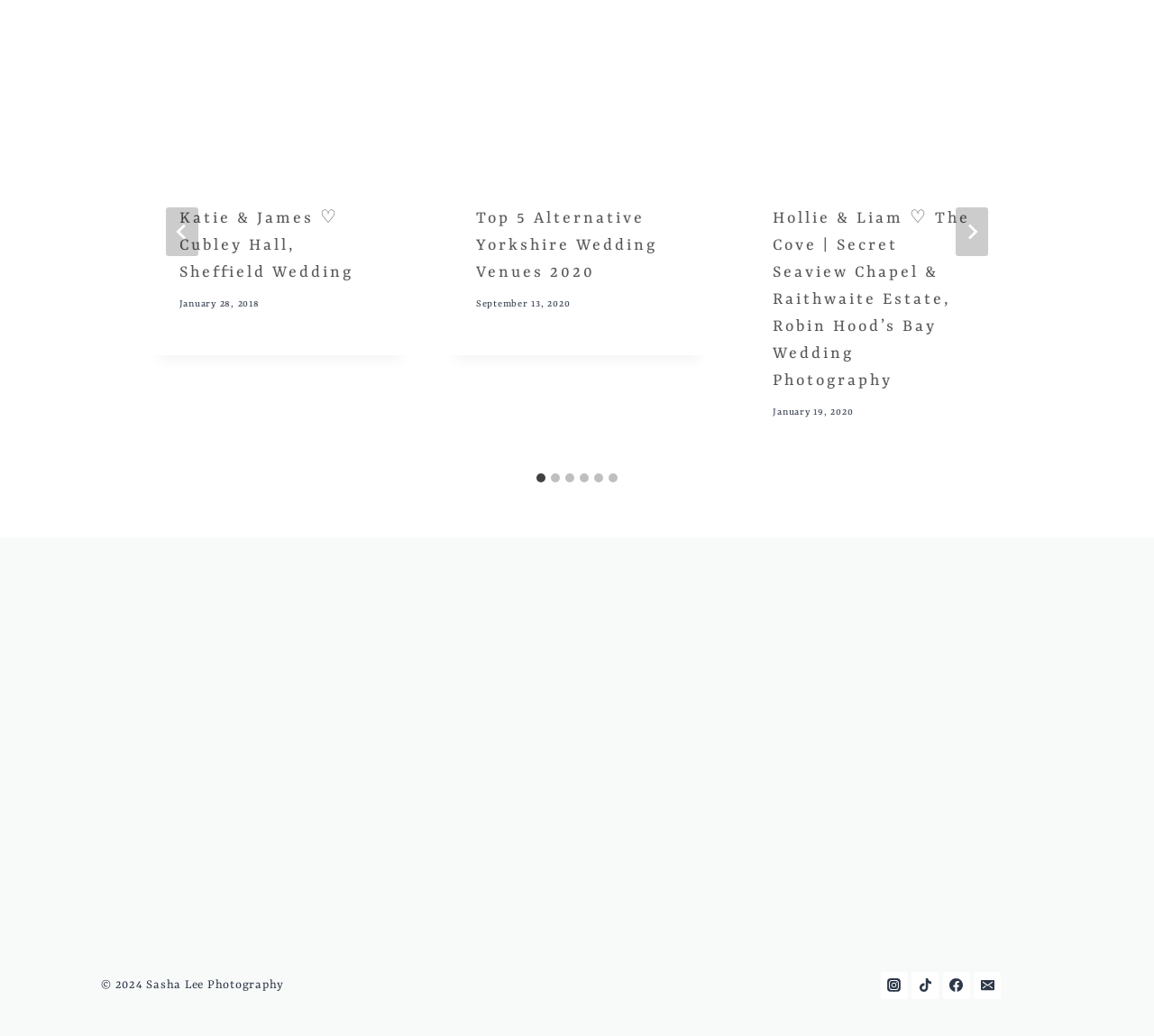Locate the bounding box coordinates of the element that should be clicked to fulfill the instruction: "View the first post".

[0.13, 0.001, 0.356, 0.169]